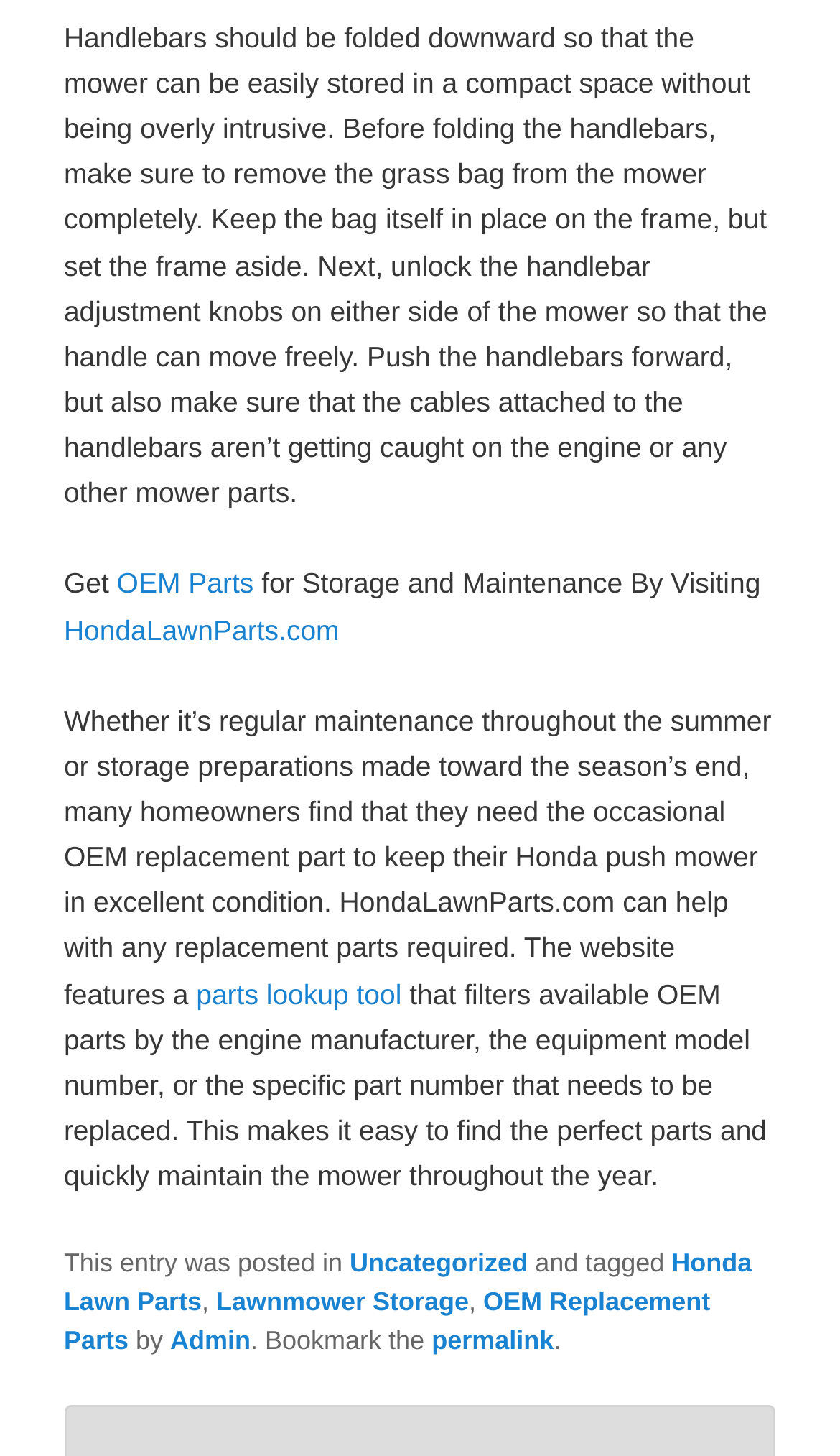Please identify the bounding box coordinates of the area that needs to be clicked to follow this instruction: "Go to Uncategorized".

[0.416, 0.857, 0.628, 0.878]